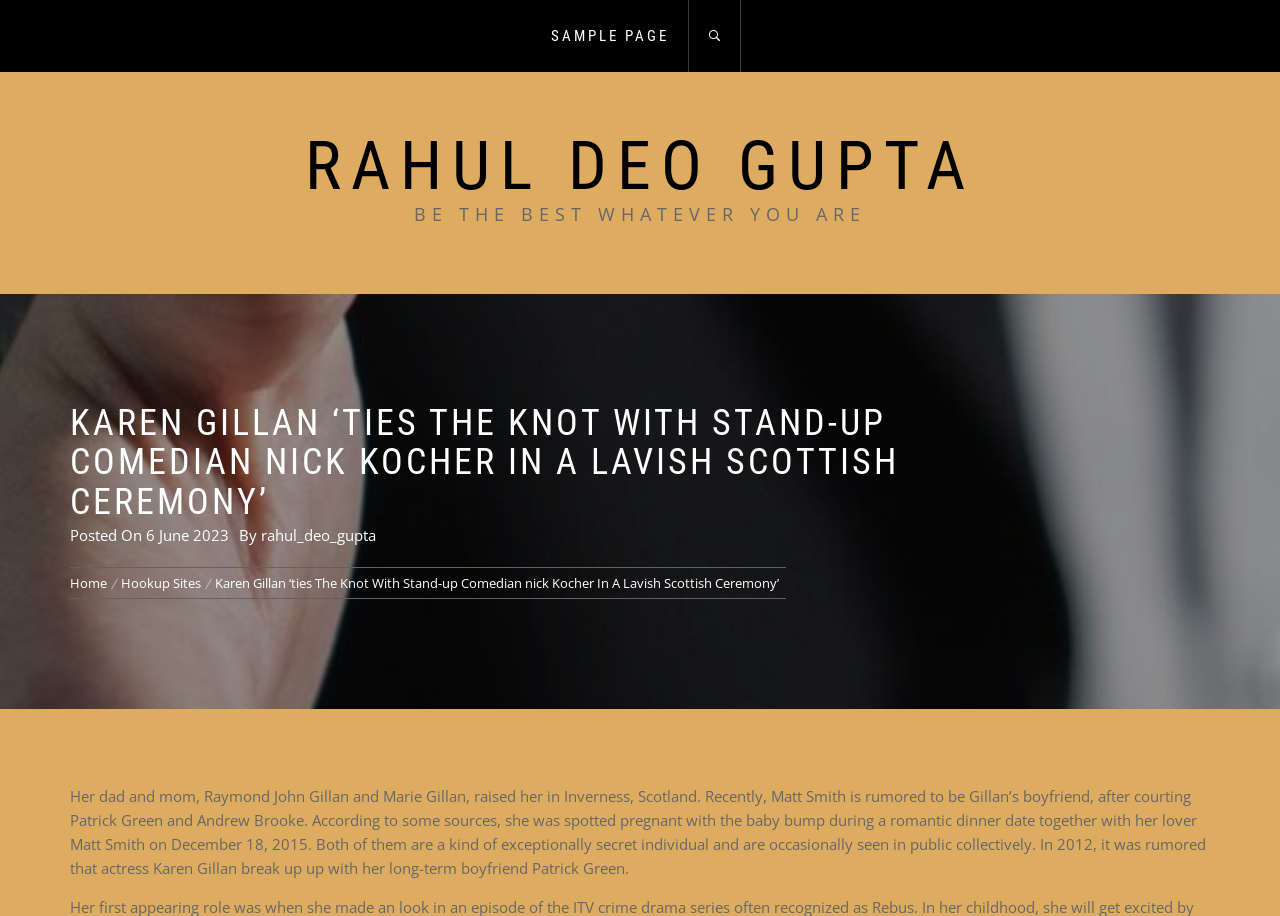Where was Karen Gillan raised?
Analyze the image and deliver a detailed answer to the question.

According to the article, Karen Gillan was raised in Inverness, Scotland by her parents Raymond John Gillan and Marie Gillan, as mentioned in the paragraph starting with 'Her dad and mom...'.